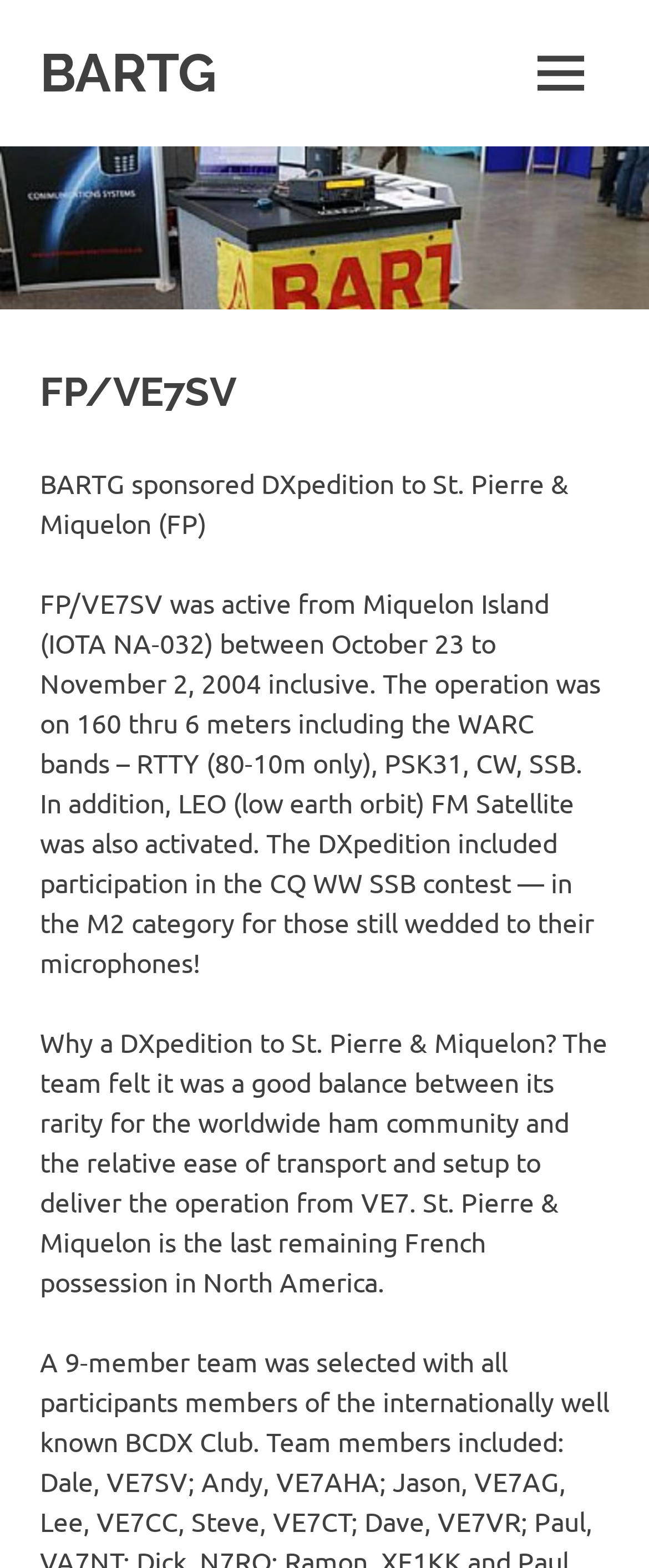What modes of operation were used during the DXpedition?
Answer with a single word or short phrase according to what you see in the image.

RTTY, PSK31, CW, SSB, LEO FM Satellite